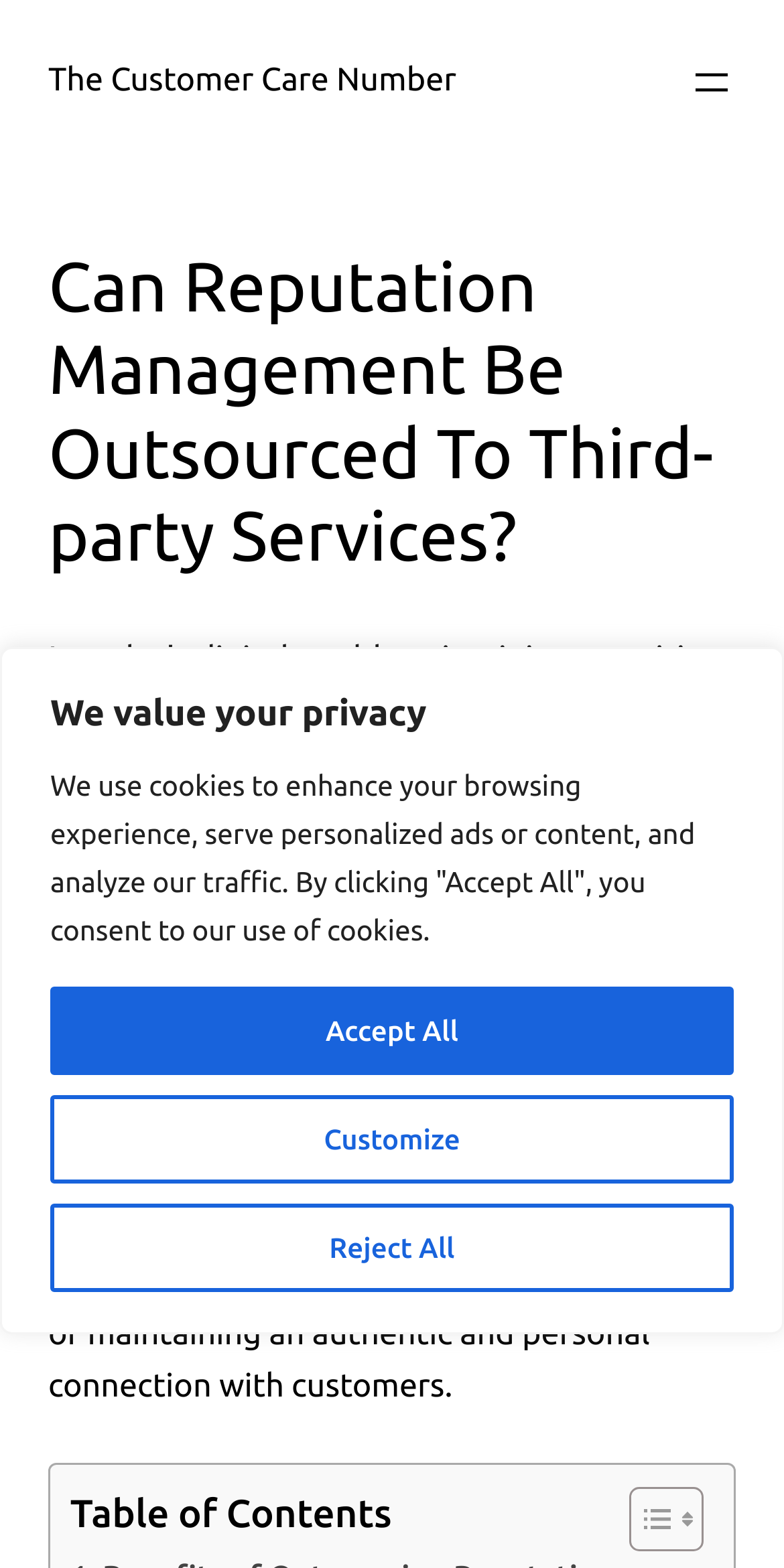Provide a comprehensive caption for the webpage.

The webpage is about outsourcing reputation management to third-party services. At the top, there is a privacy notice with three buttons: "Customize", "Reject All", and "Accept All". Below this notice, there is a link to "The Customer Care Number" and a button to open a menu. 

The main content of the webpage starts with a heading that asks the question "Can Reputation Management Be Outsourced To Third-party Services?" followed by a lengthy paragraph that discusses the importance of maintaining a positive online reputation for businesses and the trend of outsourcing reputation management to external experts. 

On the right side of the main content, there is a table of contents with a toggle button. The table of contents is accompanied by two small images. 

The webpage does not have any prominent images or graphics, but it has several UI elements, including buttons, links, and headings, that are strategically placed to guide the user's attention. The overall structure of the webpage is clean and easy to navigate.